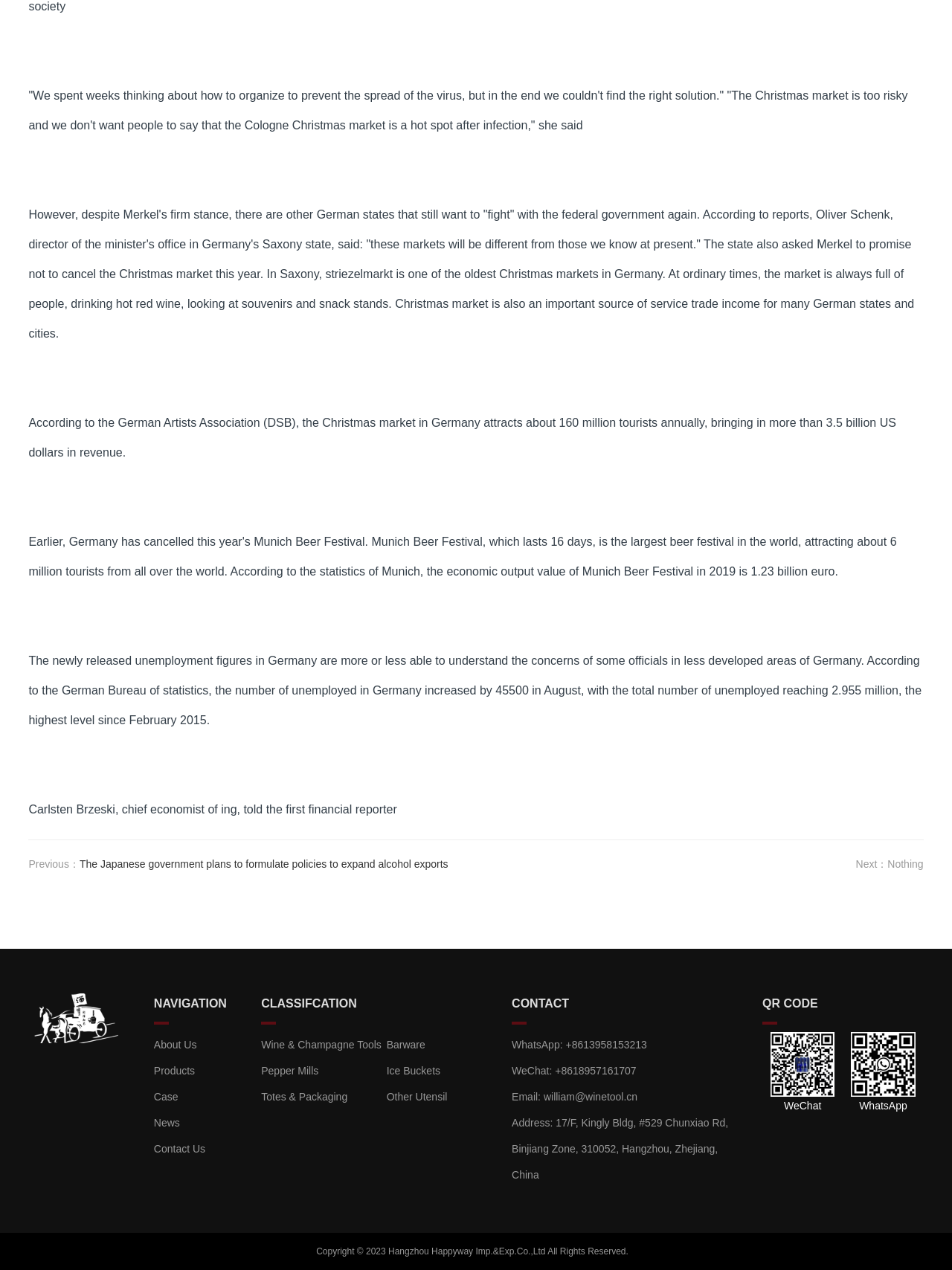Select the bounding box coordinates of the element I need to click to carry out the following instruction: "Search for something".

None